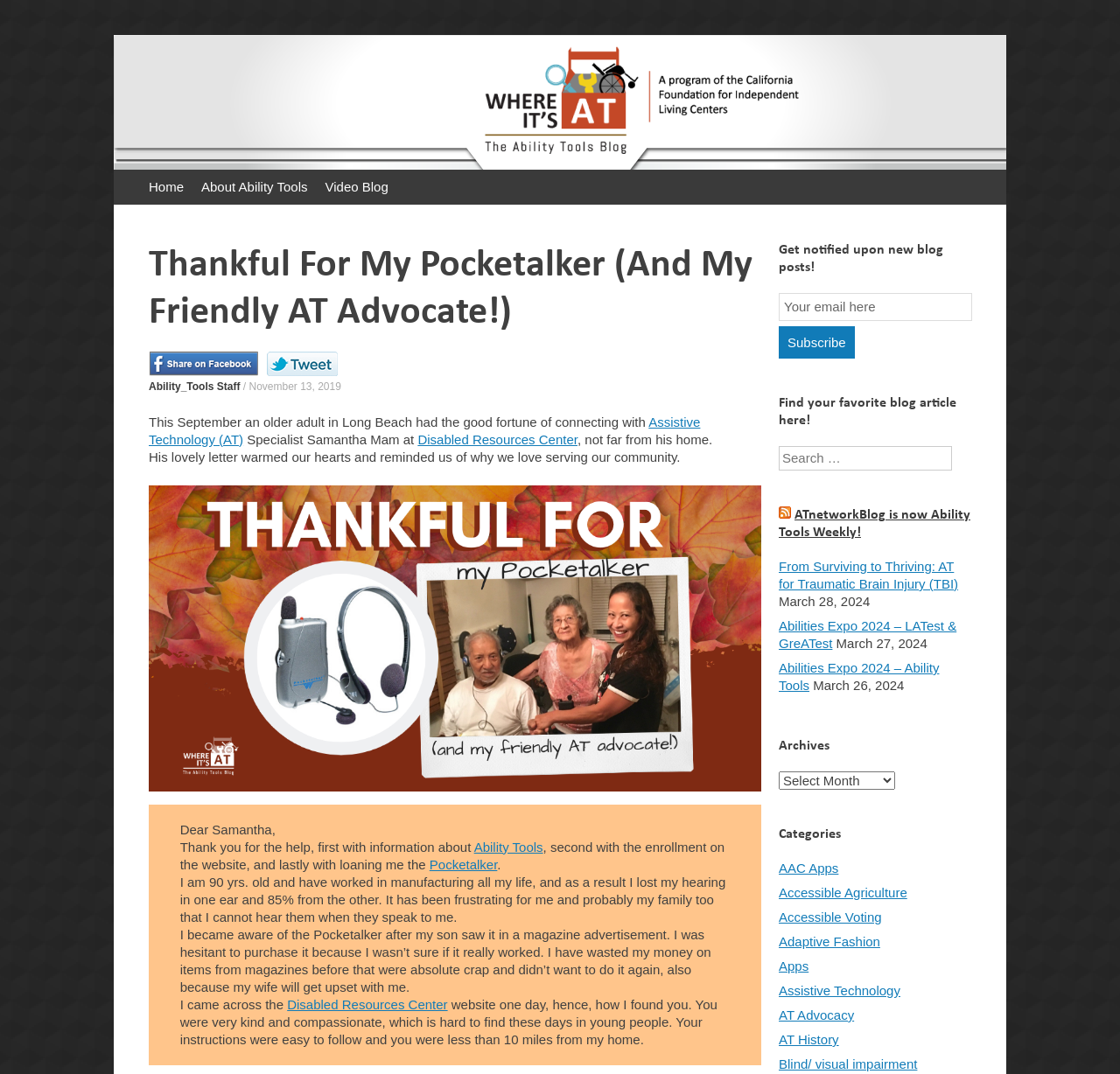What is the name of the event mentioned in the blog post?
Using the visual information, respond with a single word or phrase.

Abilities Expo